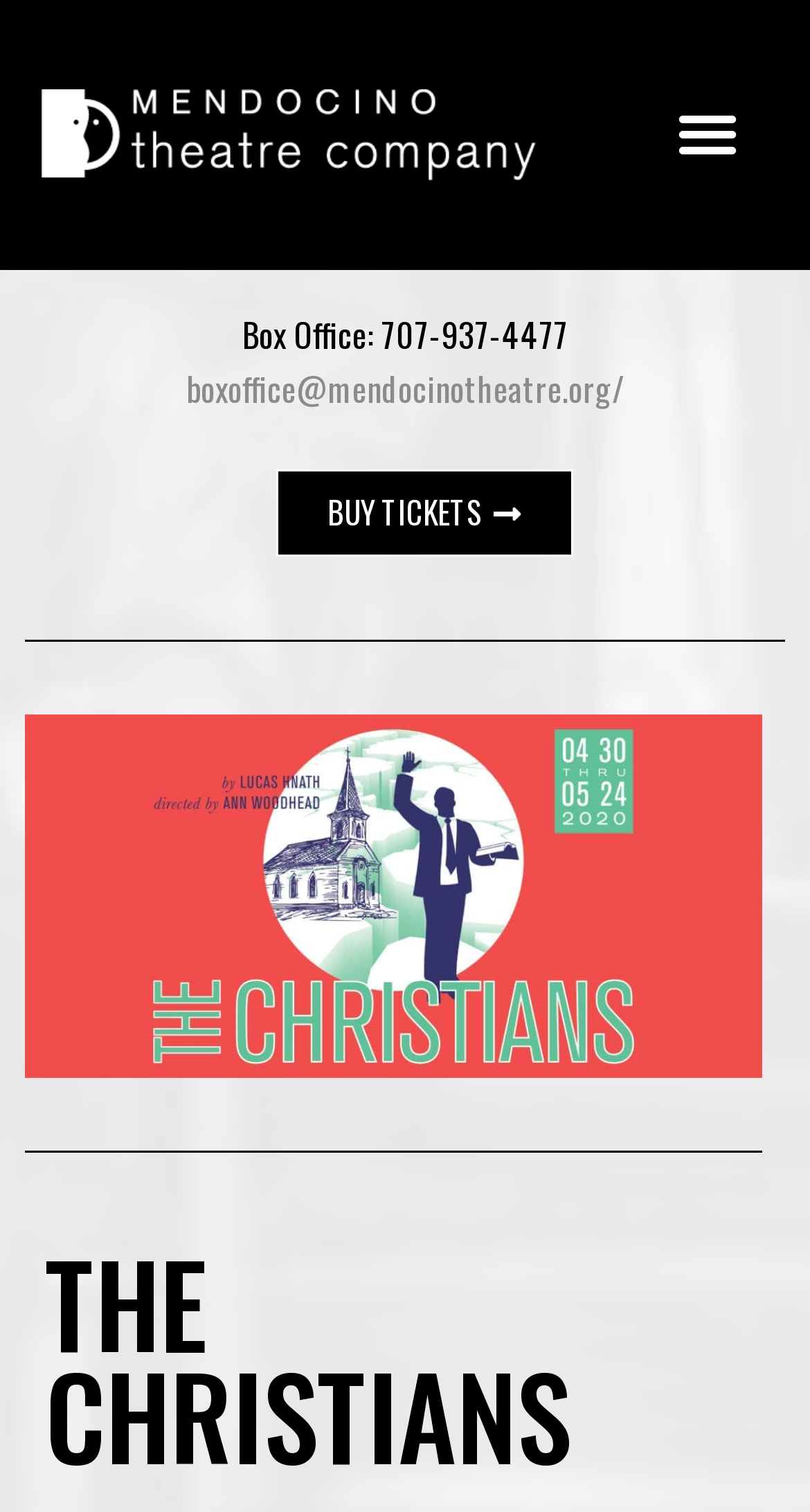Is the menu toggle button expanded?
Look at the image and construct a detailed response to the question.

I found the menu toggle button by looking at the button element that says 'Menu Toggle'. The 'expanded' property of this button is set to 'False', indicating that it is not expanded.